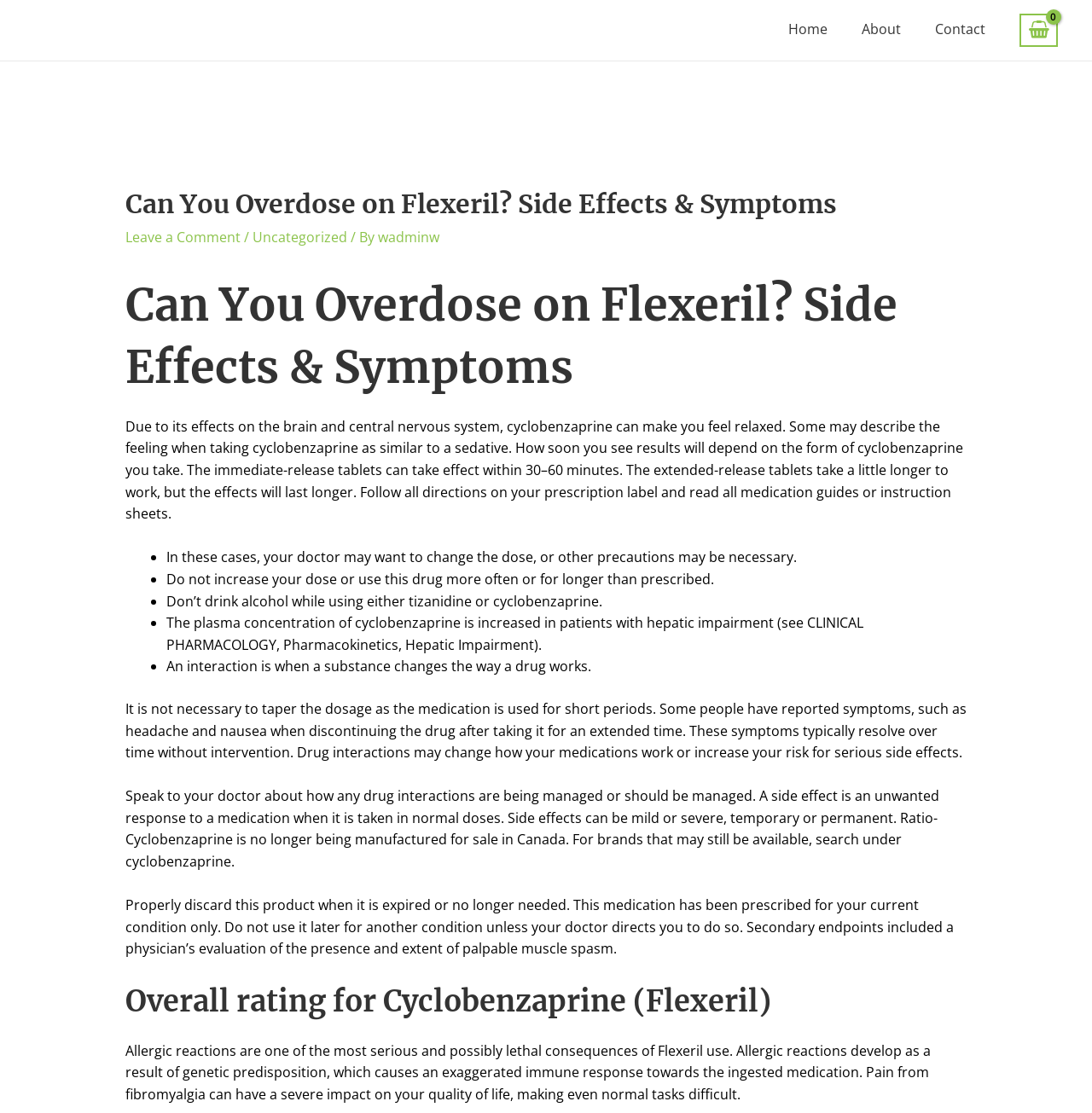Provide the bounding box coordinates of the HTML element described by the text: "About". The coordinates should be in the format [left, top, right, bottom] with values between 0 and 1.

[0.774, 0.017, 0.841, 0.037]